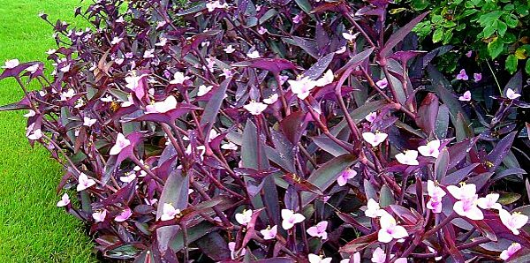What type of flowers do the Purple Heart plants have?
Respond with a short answer, either a single word or a phrase, based on the image.

white and pink